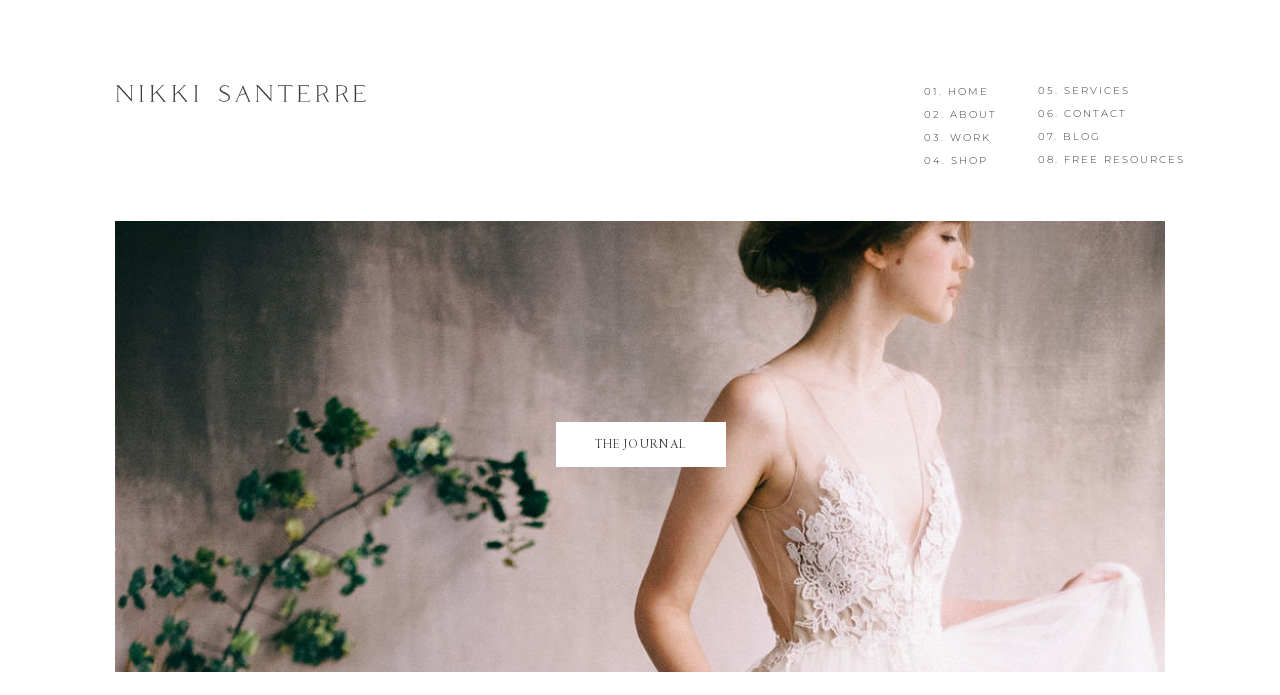How many columns are there in the navigation links?
Look at the image and answer the question using a single word or phrase.

2